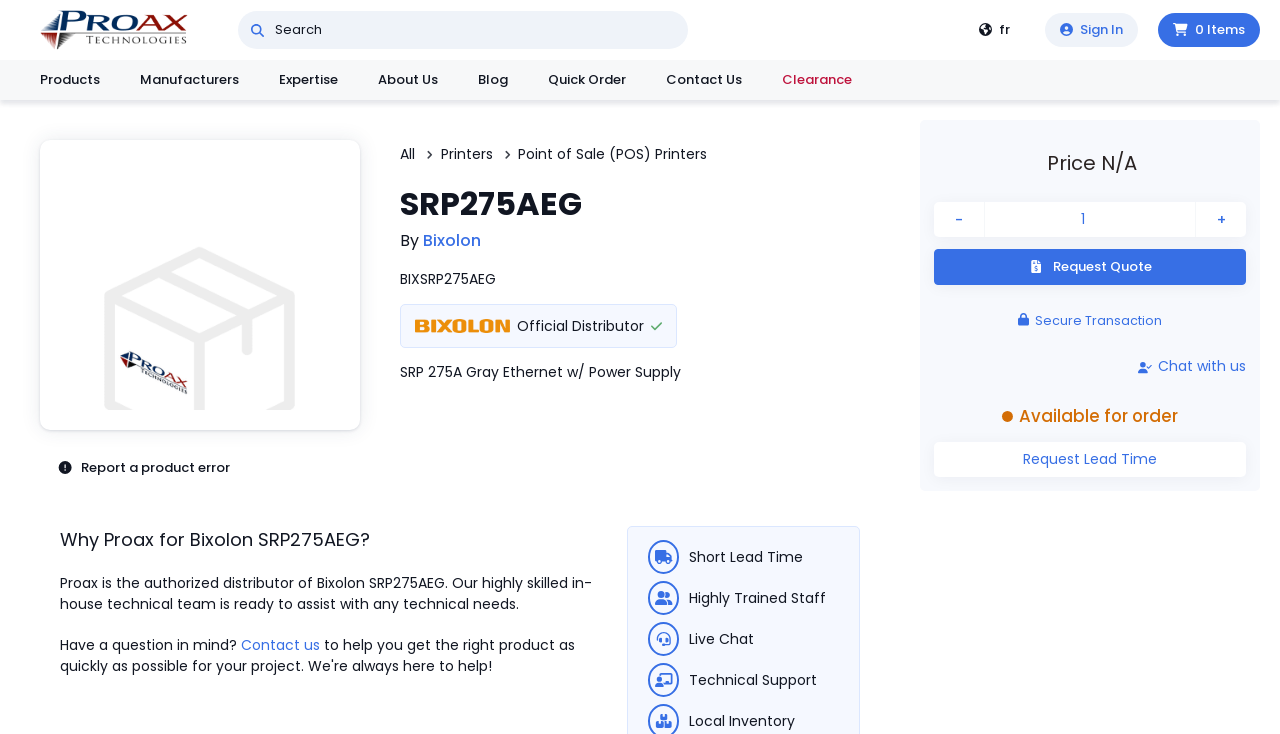Locate the bounding box coordinates of the area you need to click to fulfill this instruction: 'Report a product error'. The coordinates must be in the form of four float numbers ranging from 0 to 1: [left, top, right, bottom].

[0.031, 0.613, 0.193, 0.662]